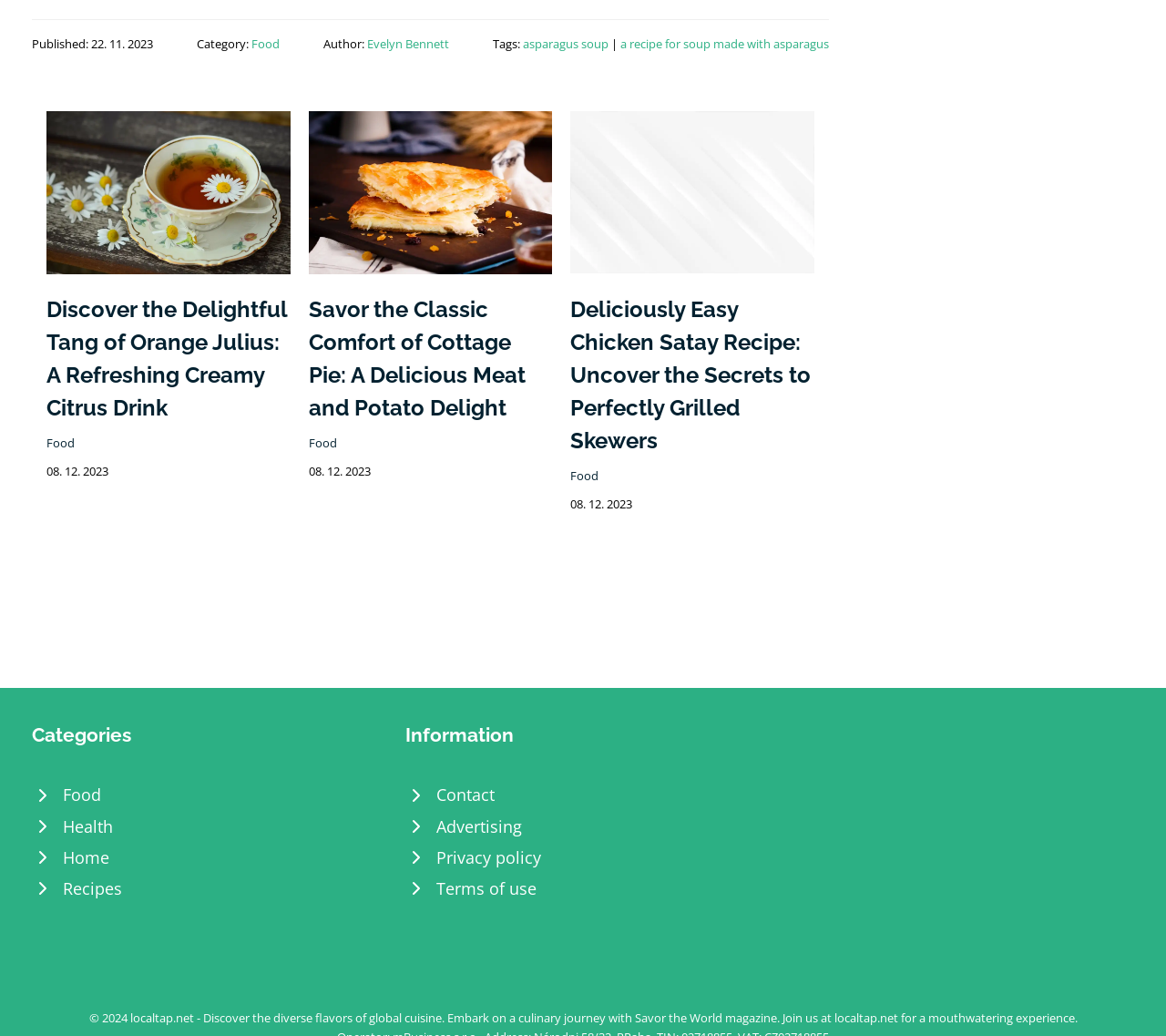Please specify the bounding box coordinates of the region to click in order to perform the following instruction: "Explore the 'Health' category".

[0.027, 0.782, 0.332, 0.812]